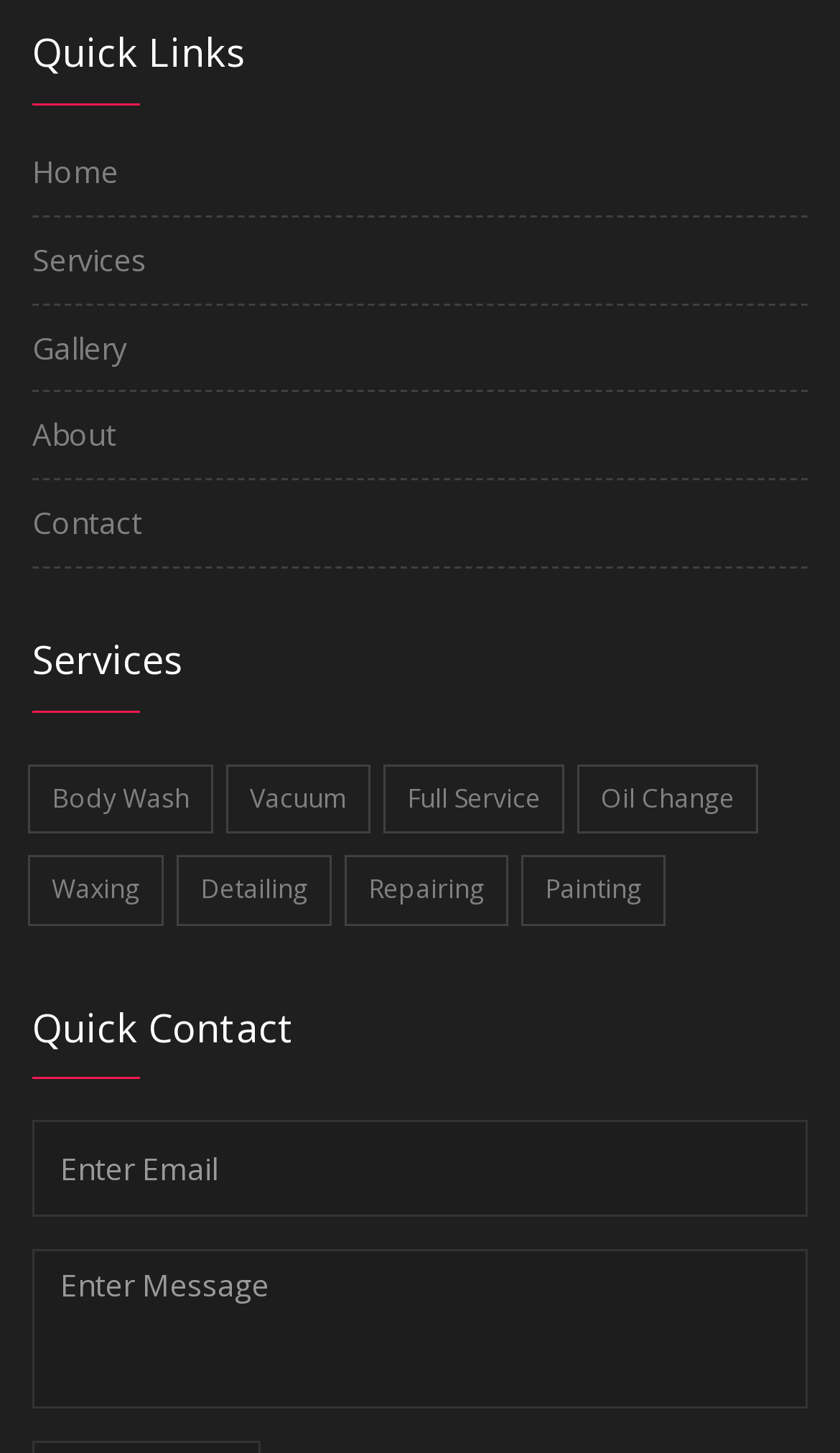Determine the bounding box coordinates of the section to be clicked to follow the instruction: "Enter Email". The coordinates should be given as four float numbers between 0 and 1, formatted as [left, top, right, bottom].

[0.038, 0.771, 0.962, 0.838]